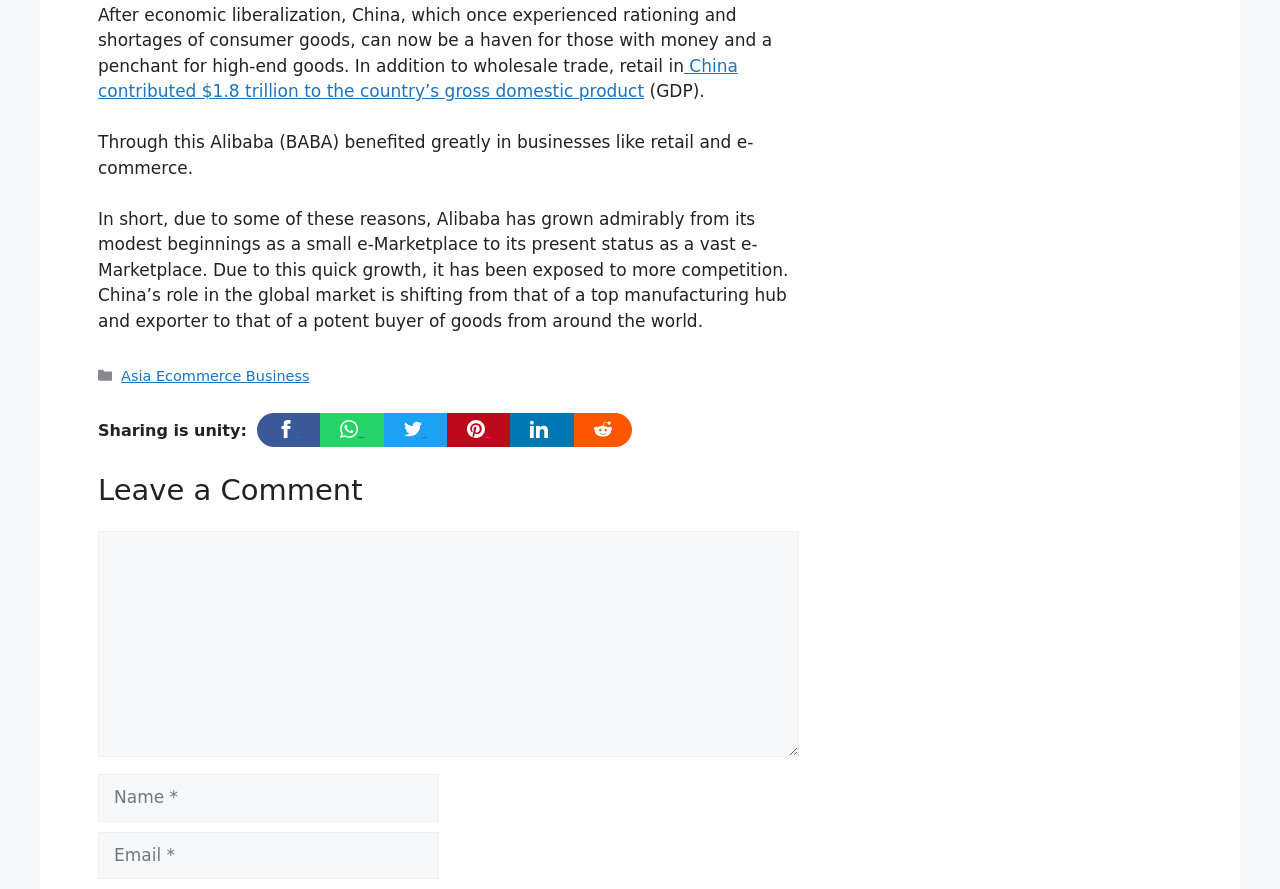Please find the bounding box coordinates in the format (top-left x, top-left y, bottom-right x, bottom-right y) for the given element description. Ensure the coordinates are floating point numbers between 0 and 1. Description: parent_node: Comment name="comment"

[0.077, 0.597, 0.624, 0.851]